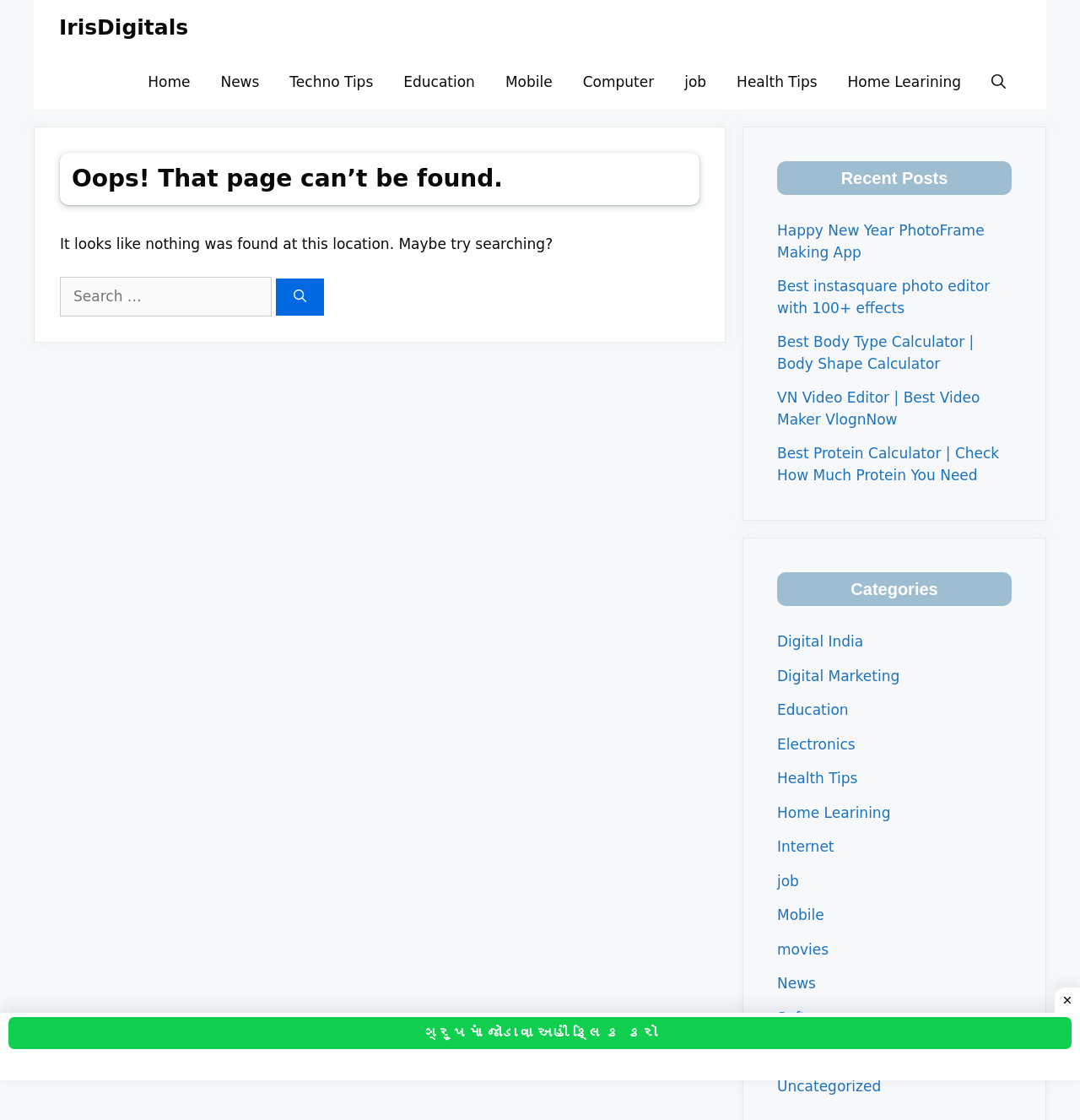Provide the bounding box coordinates of the HTML element this sentence describes: "Privacy policy". The bounding box coordinates consist of four float numbers between 0 and 1, i.e., [left, top, right, bottom].

None